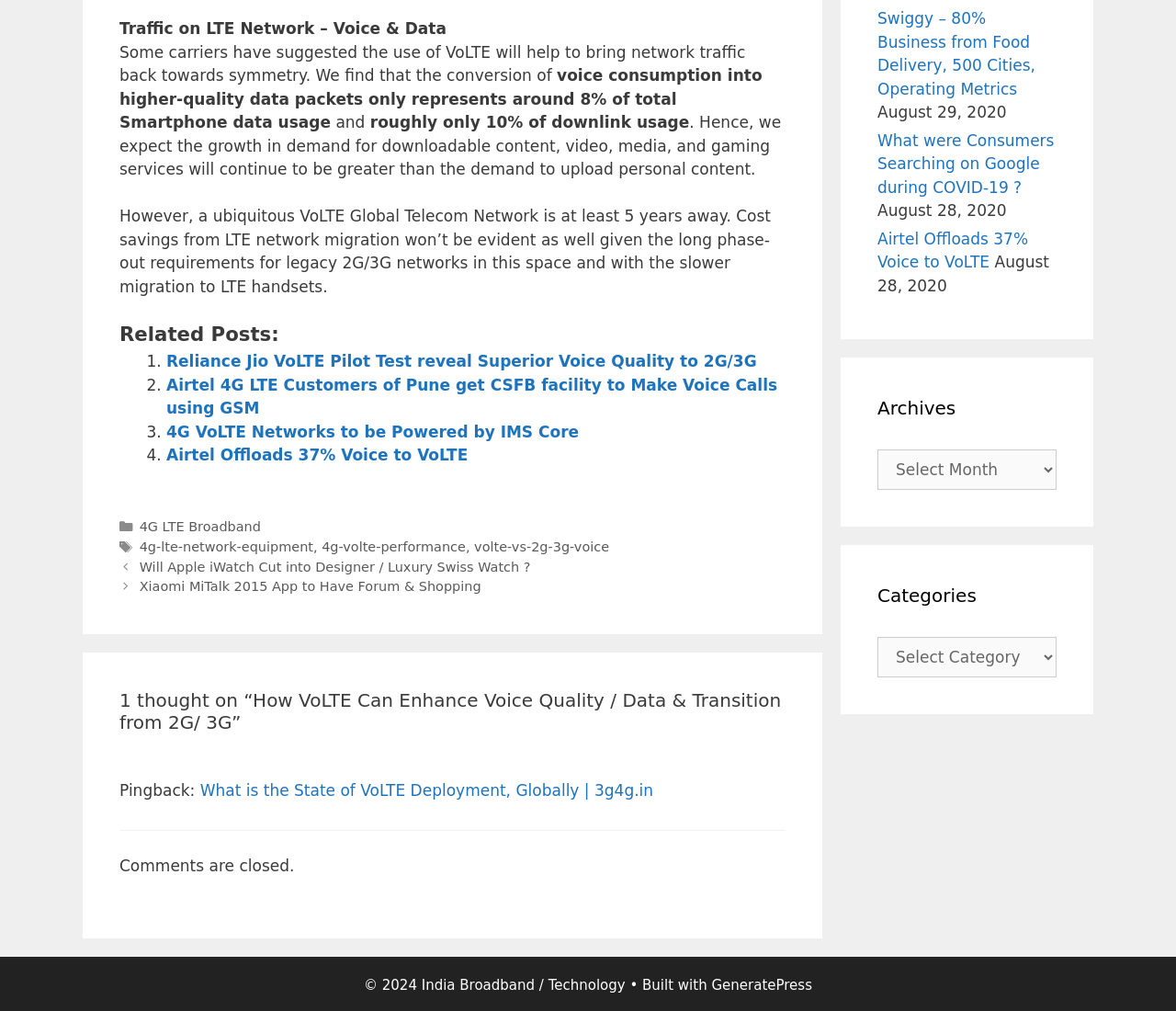What is the topic of the article?
Please use the visual content to give a single word or phrase answer.

VoLTE